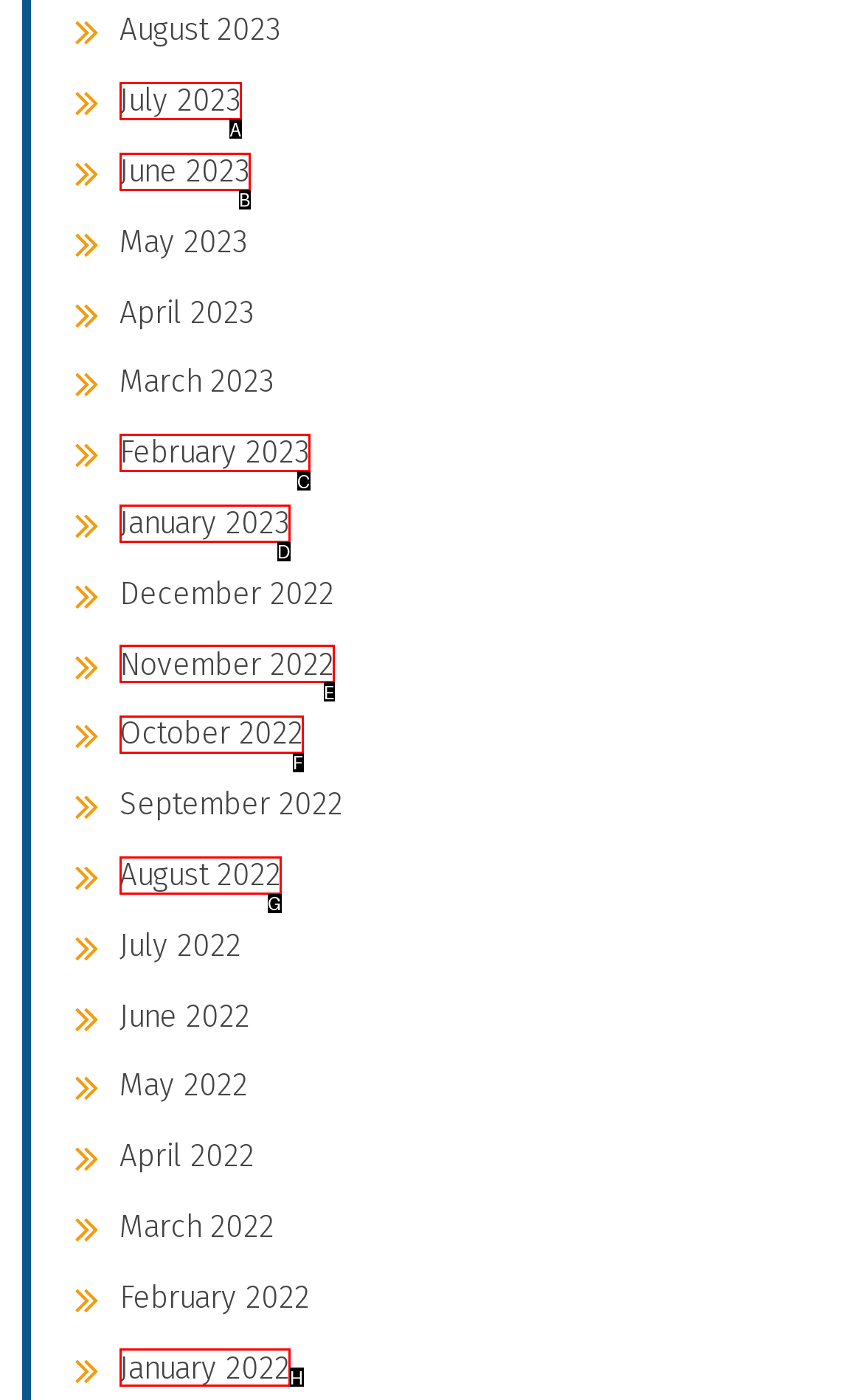Please identify the UI element that matches the description: January 2022
Respond with the letter of the correct option.

H